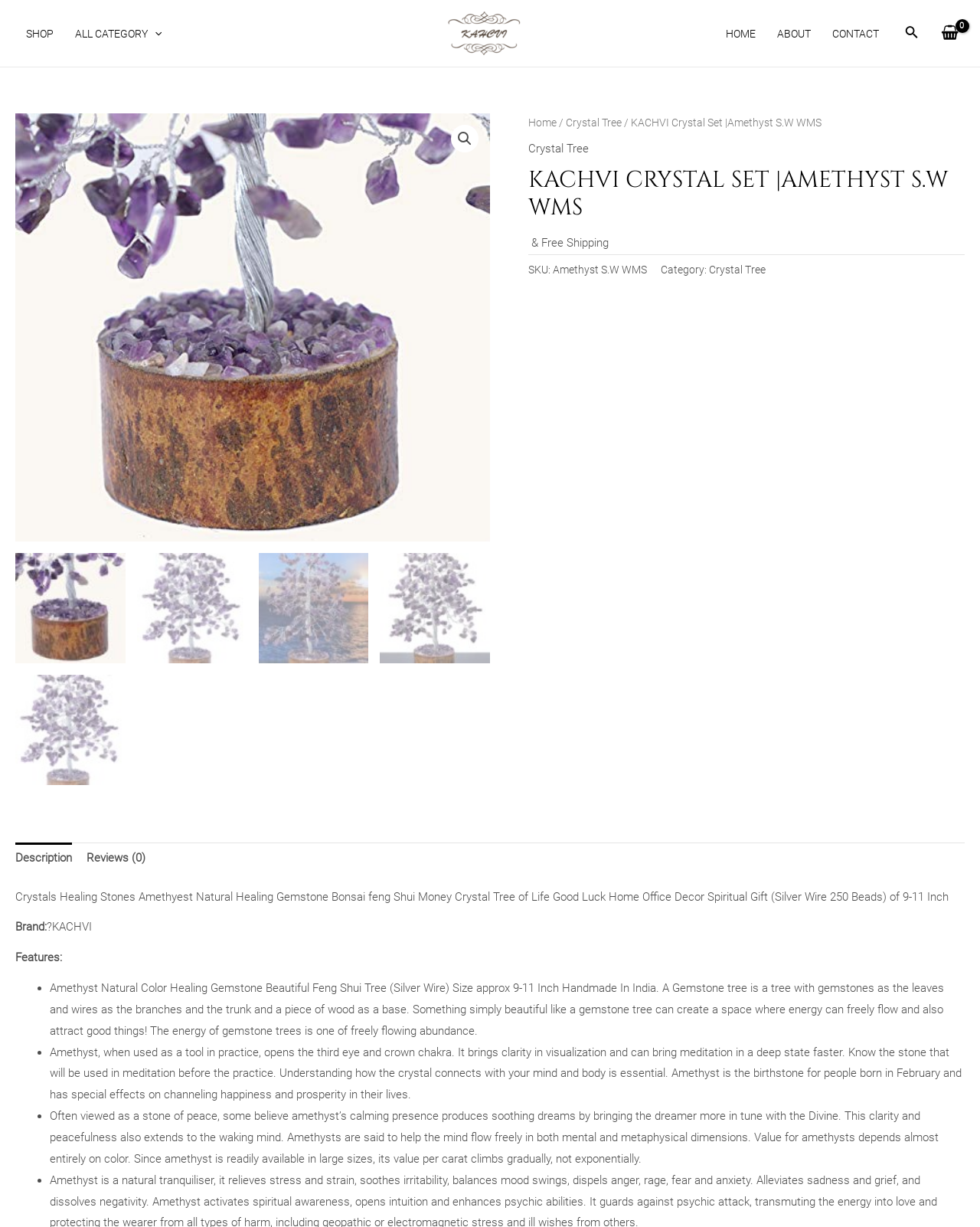Specify the bounding box coordinates for the region that must be clicked to perform the given instruction: "Read product description".

[0.016, 0.725, 0.968, 0.736]